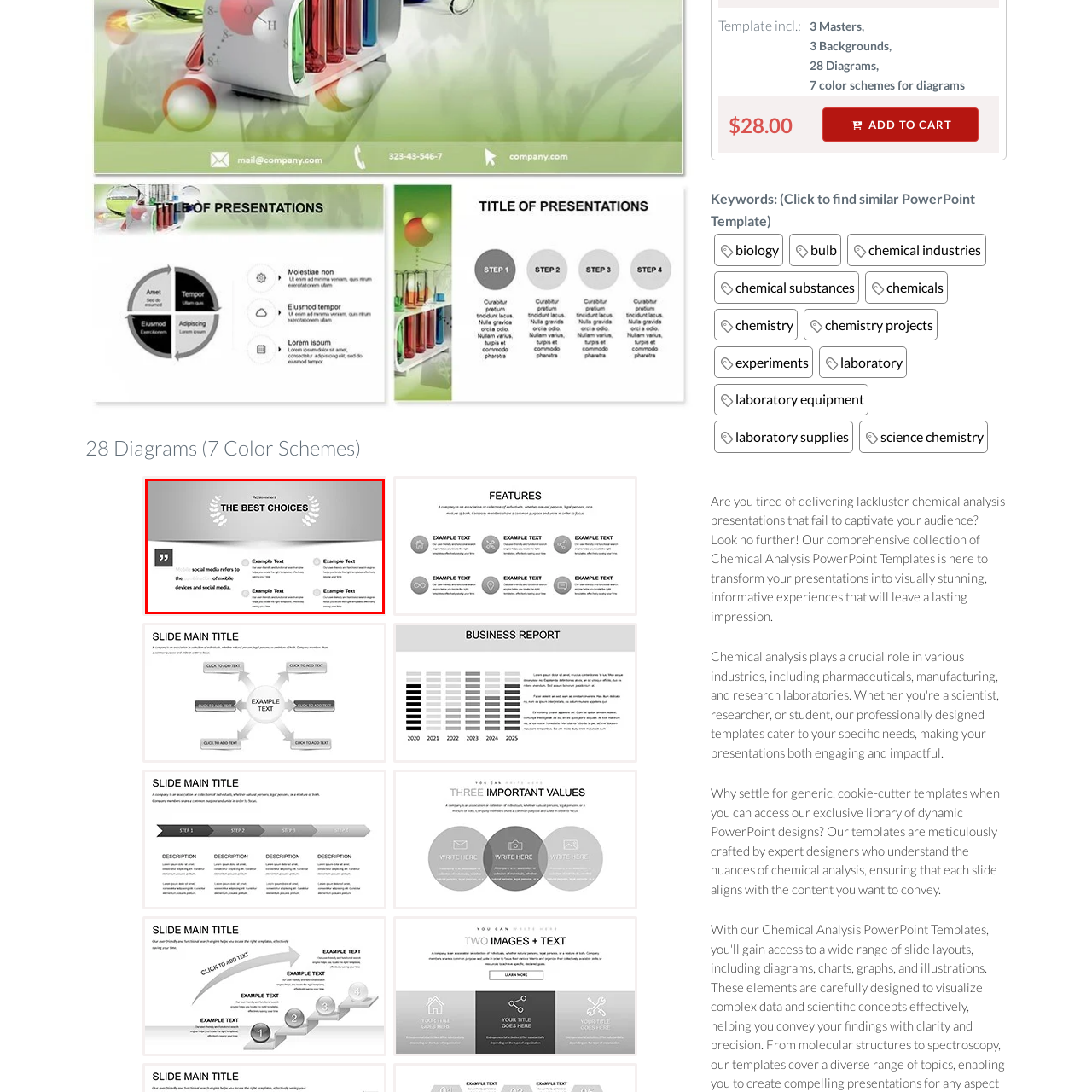Provide an elaborate description of the image marked by the red boundary.

This image presents a visually appealing PowerPoint slide titled "Achievement: THE BEST CHOICES." The design features a subtle gradient background that transitions from light to dark gray, creating an elegant aesthetic suitable for professional presentations. At the top, a laurel wreath is depicted, symbolizing recognition and excellence.

The content includes a quotation mark icon, indicating a significant statement or idea related to the topic at hand. Below this, there is an explanation emphasizing the impact of mobile social media, which refers to the synergy between mobile devices and social media platforms, underscoring its importance in today's digital landscape.

Further down the slide, placeholders labeled "Example Text" guide users on where to add specific content relevant to their presentations. These placeholders are likely intended for elaborating on key points, ideas, or statistics, enhancing the slide's effectiveness in conveying information clearly and engagingly. Overall, this template offers a sophisticated structure for delivering impactful presentations.